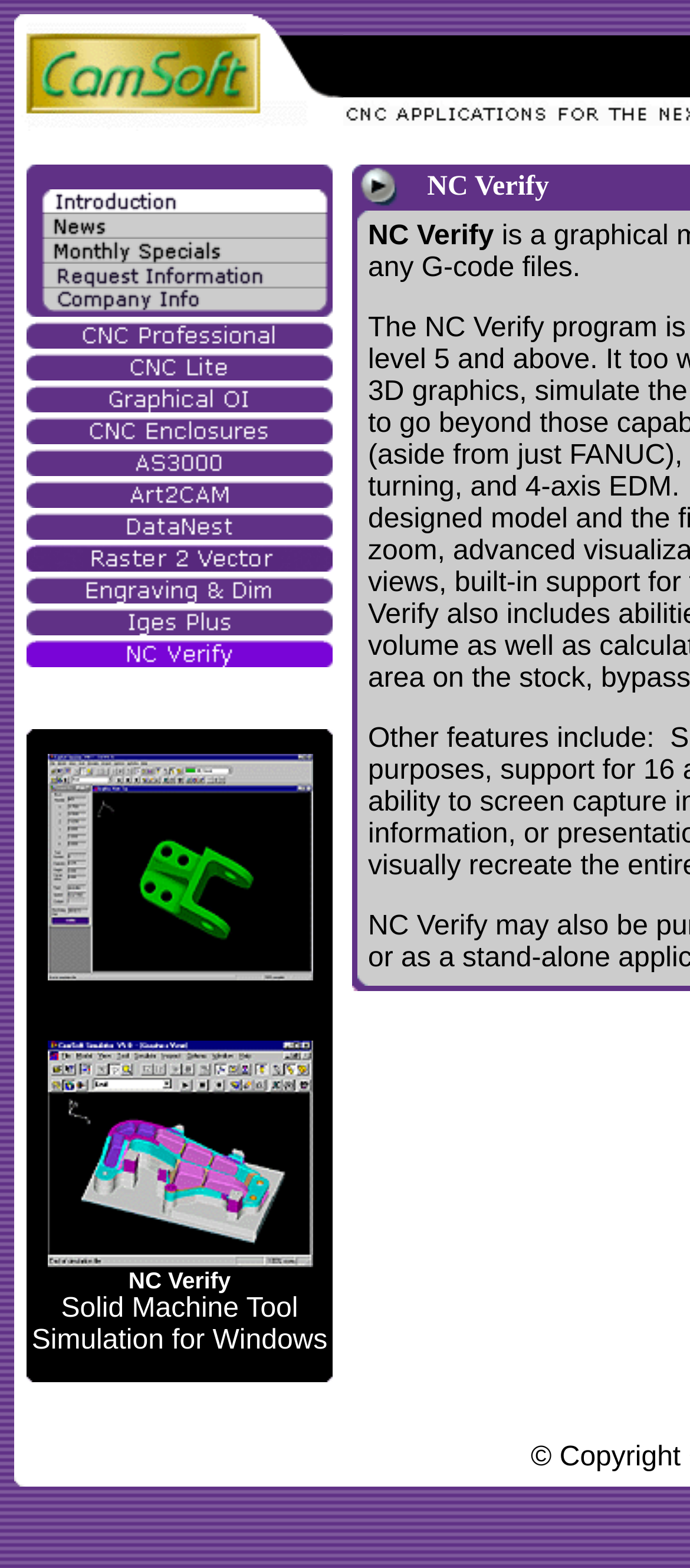Determine the coordinates of the bounding box that should be clicked to complete the instruction: "Click the NC Verify link". The coordinates should be represented by four float numbers between 0 and 1: [left, top, right, bottom].

[0.068, 0.793, 0.453, 0.813]